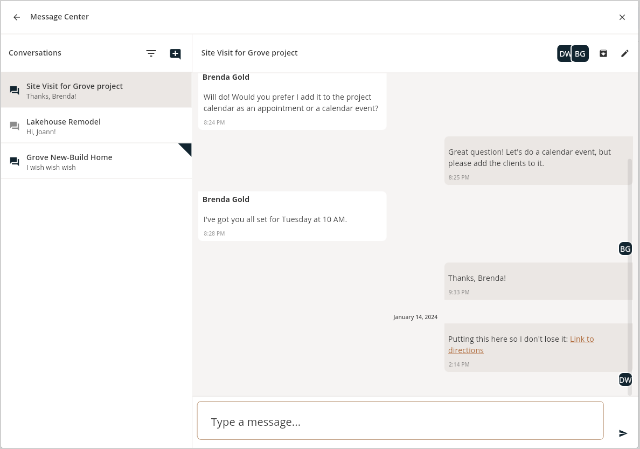What is the suggested scheduling option?
Analyze the image and deliver a detailed answer to the question.

In the conversation, a response acknowledges Brenda's scheduling question and suggests creating a calendar event, ensuring that all relevant parties are informed. This suggests that a calendar event is the preferred scheduling option.